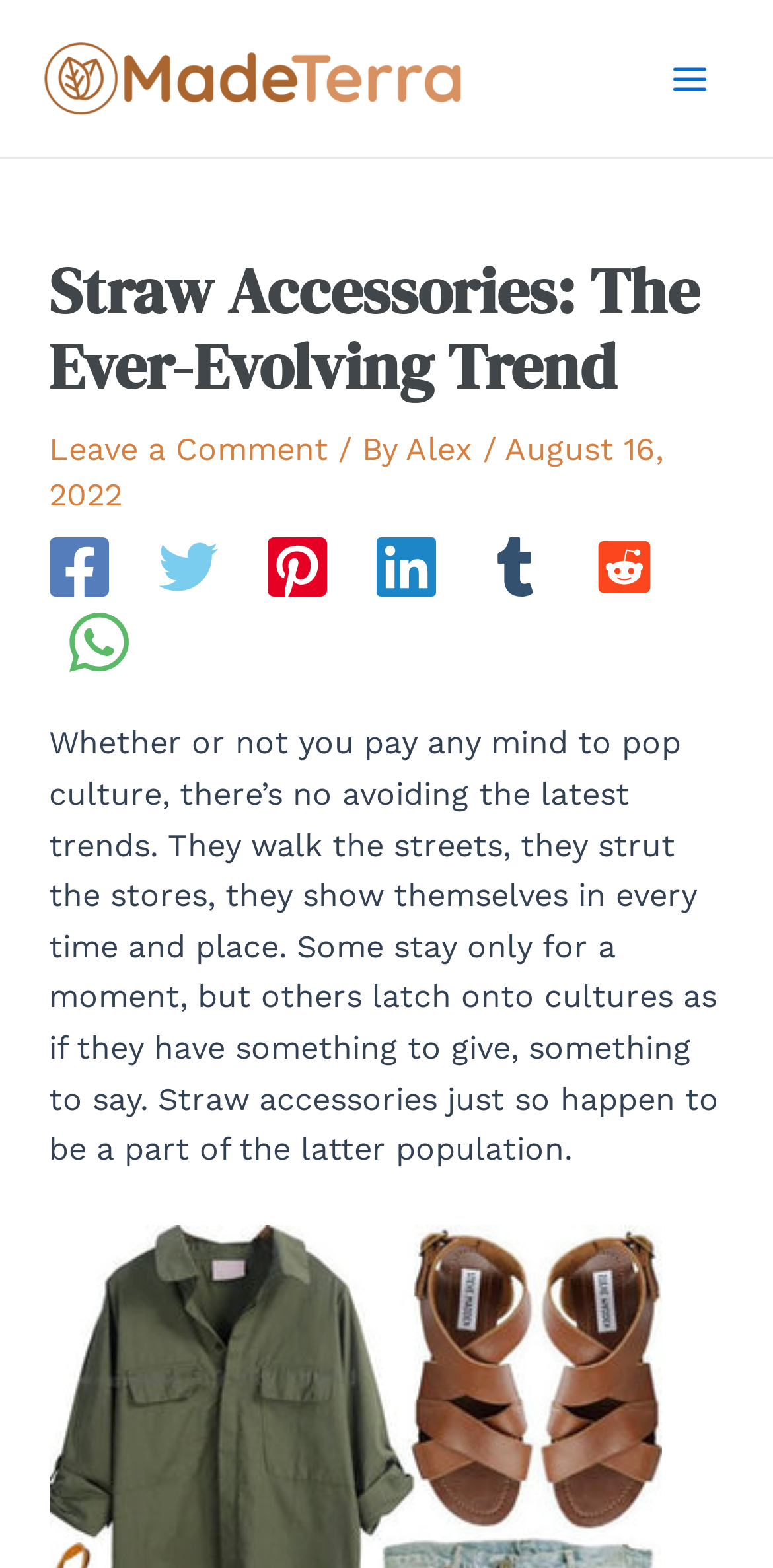Locate and provide the bounding box coordinates for the HTML element that matches this description: "Resources".

None